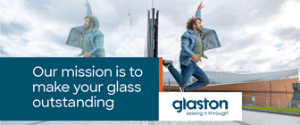What is the name of the company?
Provide a detailed and well-explained answer to the question.

The branding prominently displayed at the bottom right of the image features the logo for Glaston, accompanied by the tagline 'seeing it through', indicating that Glaston is the company being advertised.